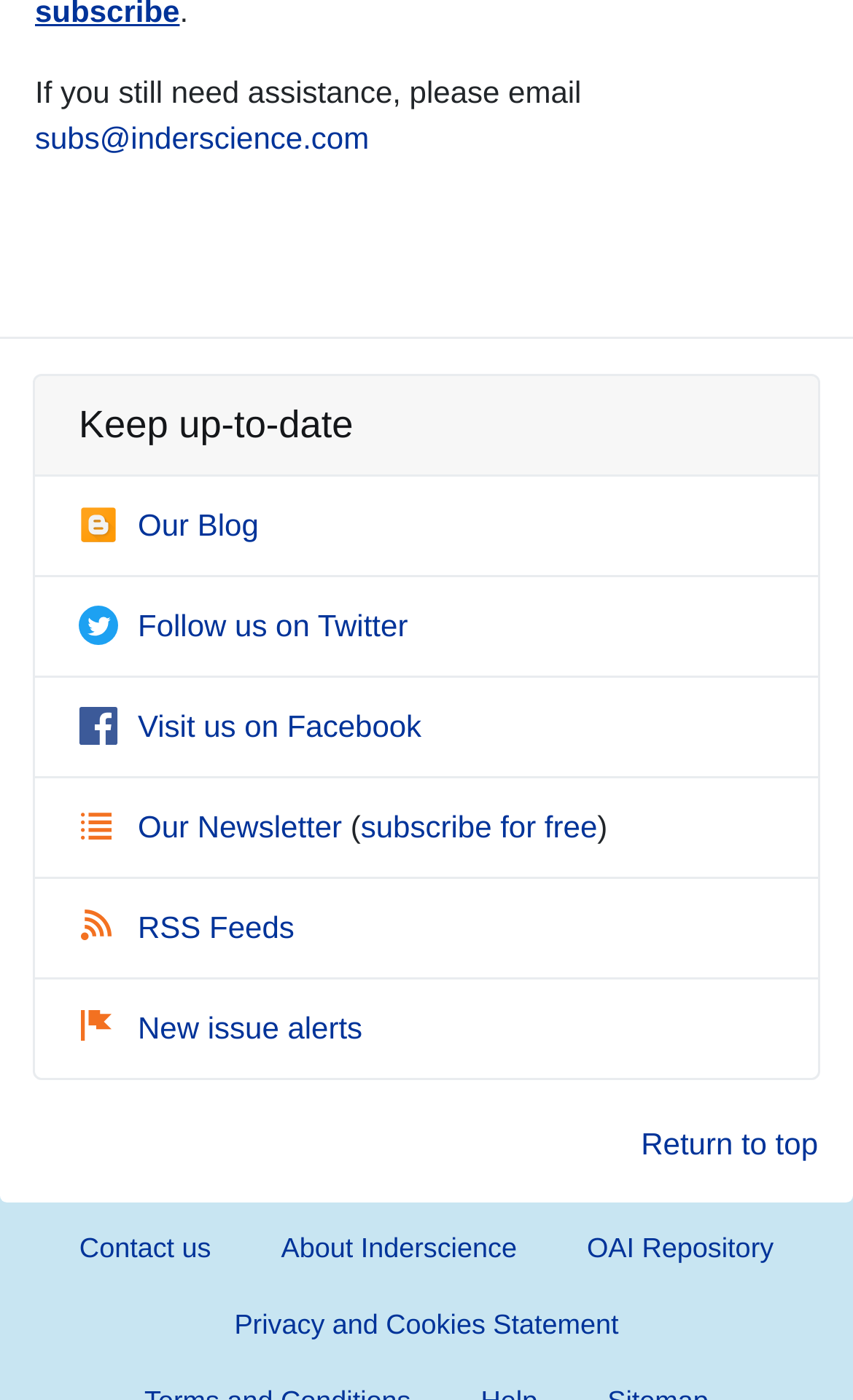Determine the bounding box coordinates for the clickable element to execute this instruction: "Subscribe to the newsletter". Provide the coordinates as four float numbers between 0 and 1, i.e., [left, top, right, bottom].

[0.423, 0.578, 0.7, 0.603]